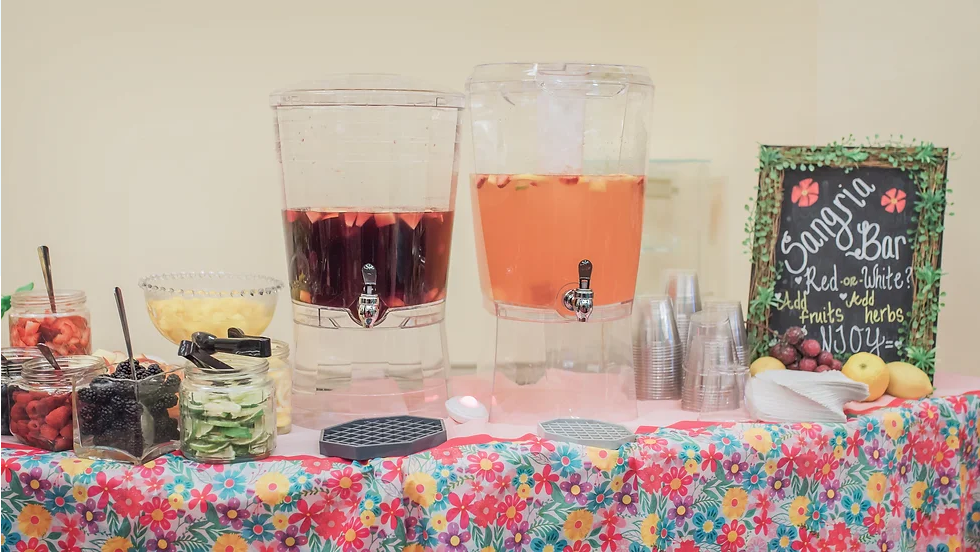Give a one-word or one-phrase response to the question:
What is the purpose of the assorted jars surrounding the dispensers?

To customize drinks